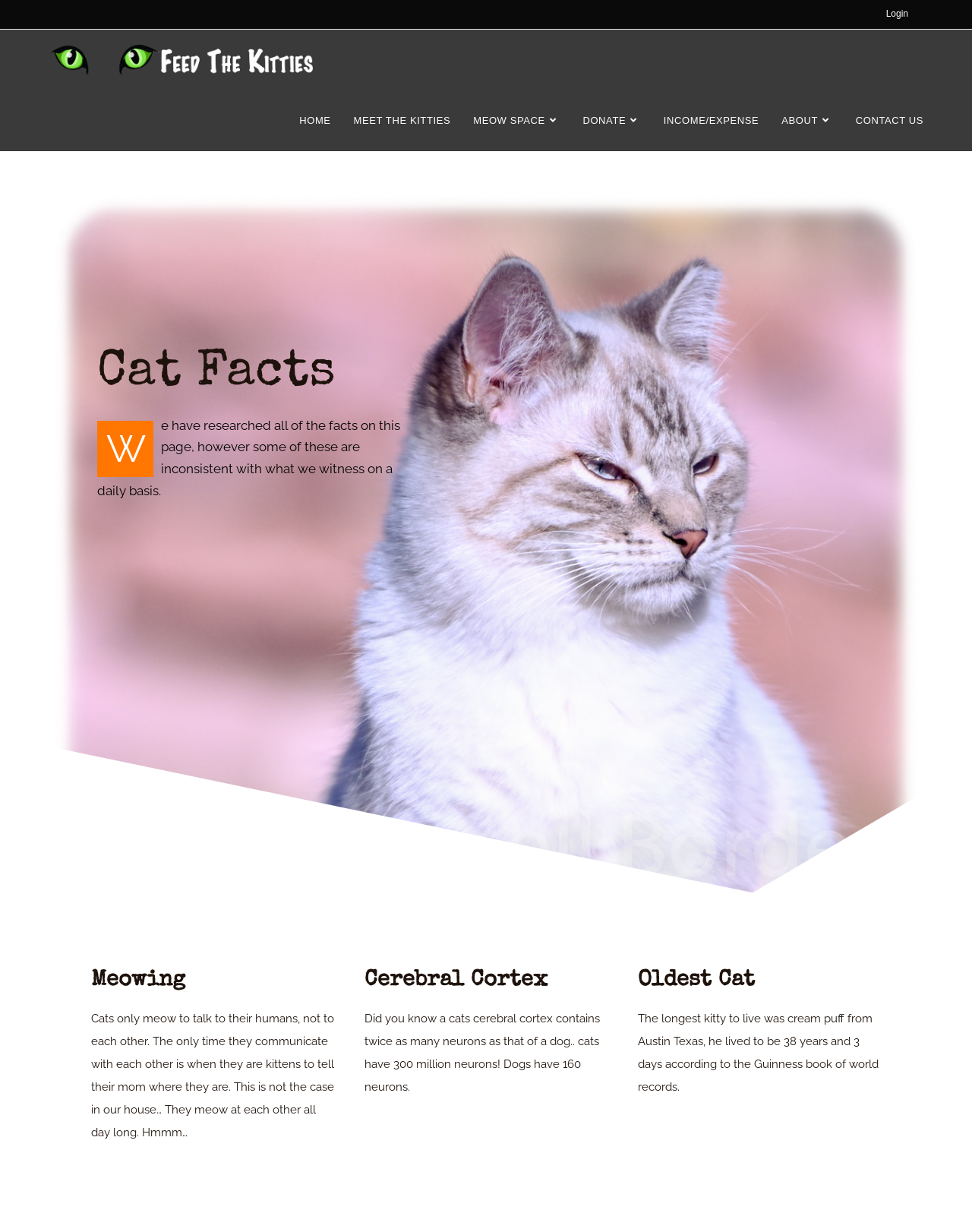How many neurons do dogs have in their cerebral cortex?
Please answer the question with a single word or phrase, referencing the image.

160 million